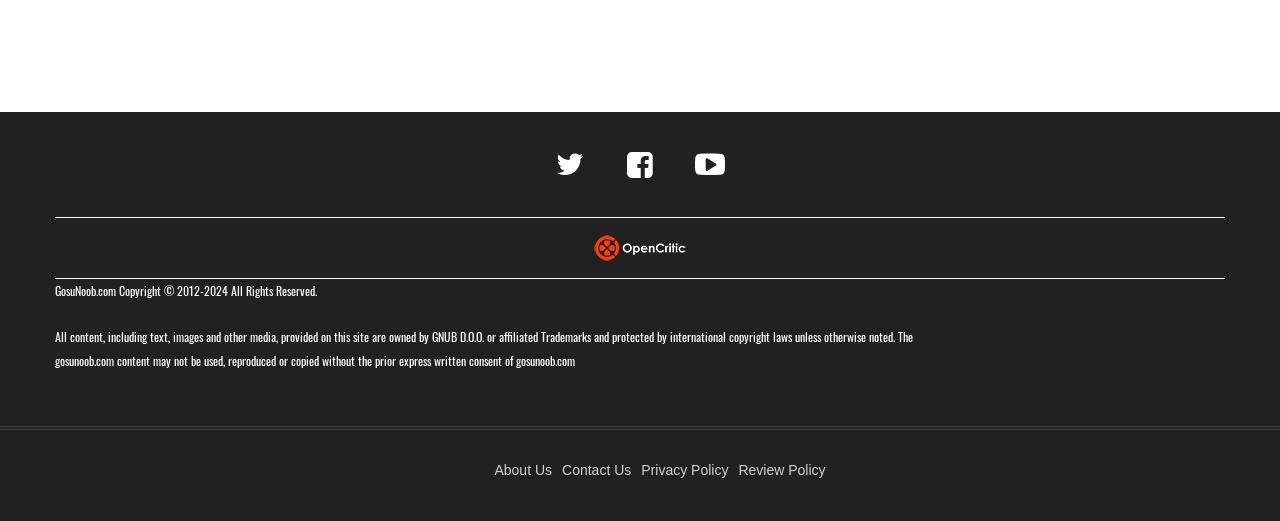Pinpoint the bounding box coordinates of the clickable area necessary to execute the following instruction: "Contact the website administrator". The coordinates should be given as four float numbers between 0 and 1, namely [left, top, right, bottom].

[0.439, 0.886, 0.493, 0.917]